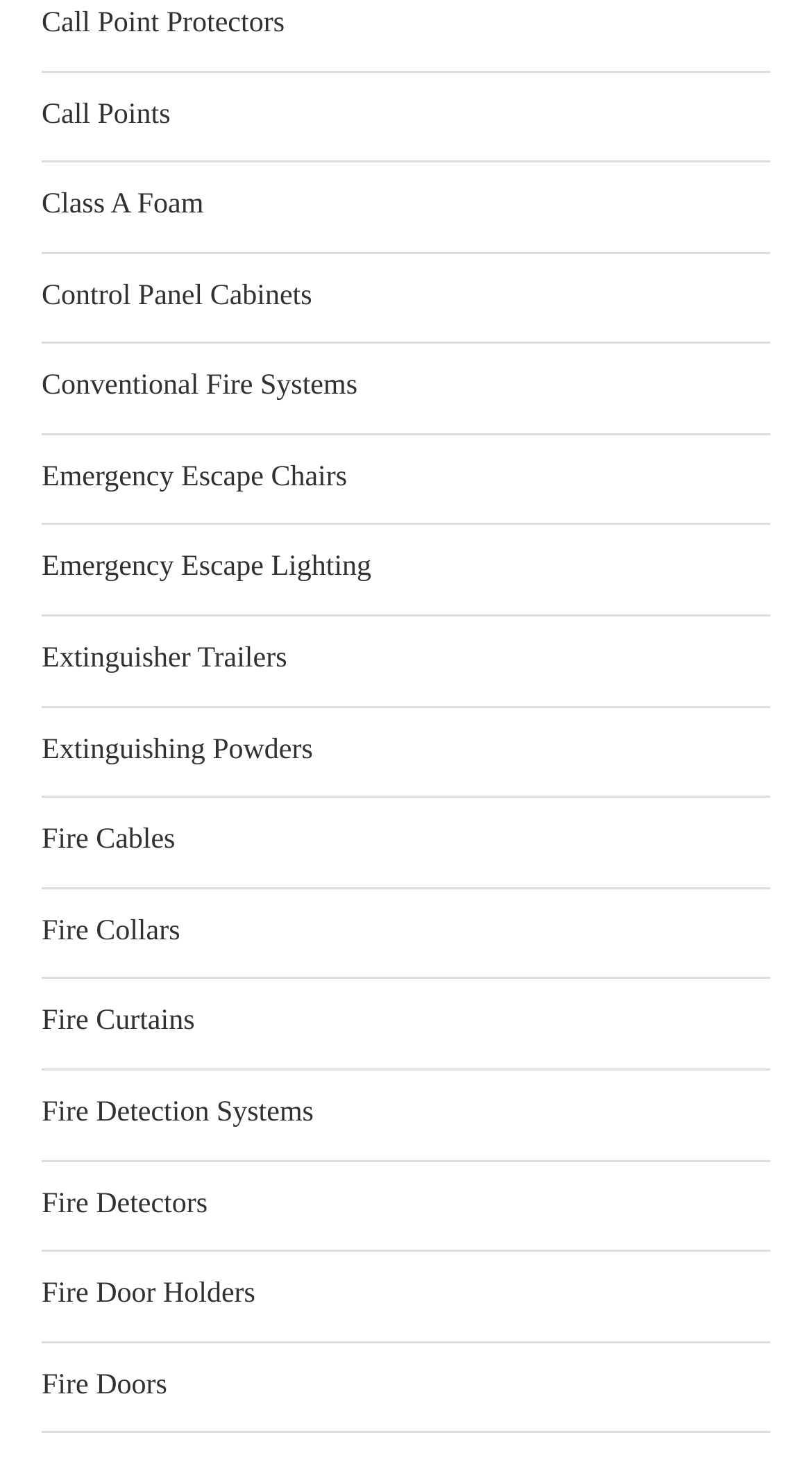Identify the bounding box coordinates of the clickable region to carry out the given instruction: "Check Emergency Escape Lighting".

[0.051, 0.379, 0.457, 0.4]